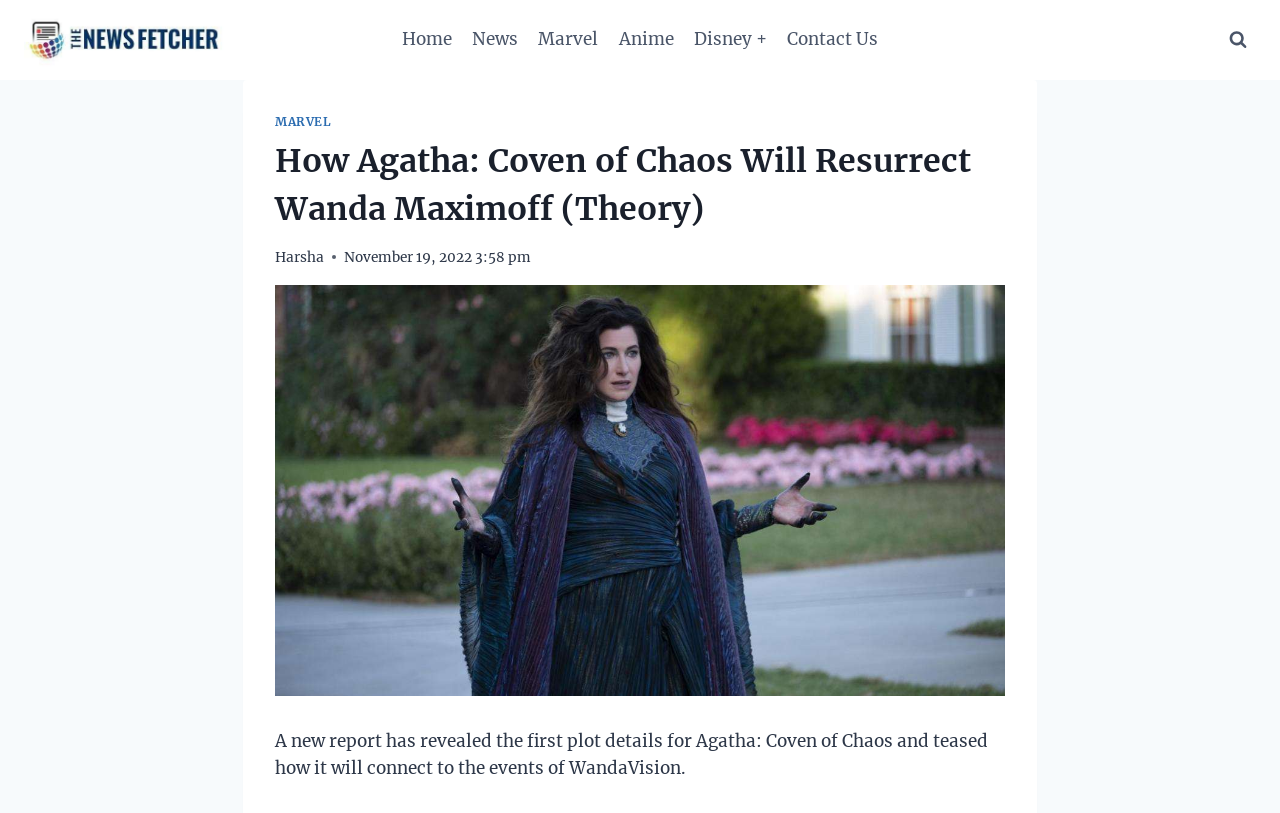What is the name of the website?
Based on the visual details in the image, please answer the question thoroughly.

I determined the name of the website by looking at the top-left corner of the webpage, where I found a link with the text 'The News Fetcher' and an accompanying image with the same name.